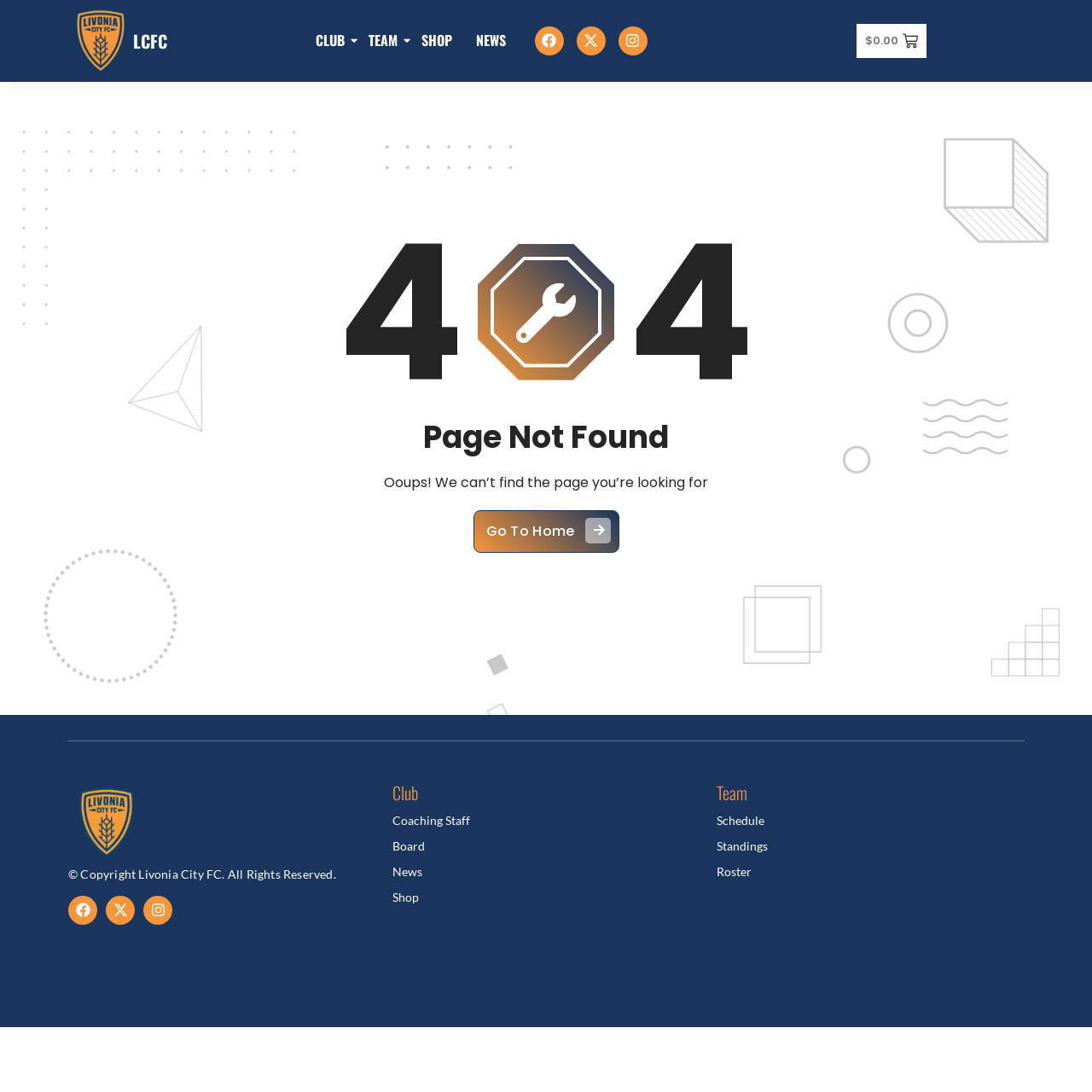Determine the bounding box coordinates of the section to be clicked to follow the instruction: "Learn about 'Design Considerations' for speech disabilities". The coordinates should be given as four float numbers between 0 and 1, formatted as [left, top, right, bottom].

None